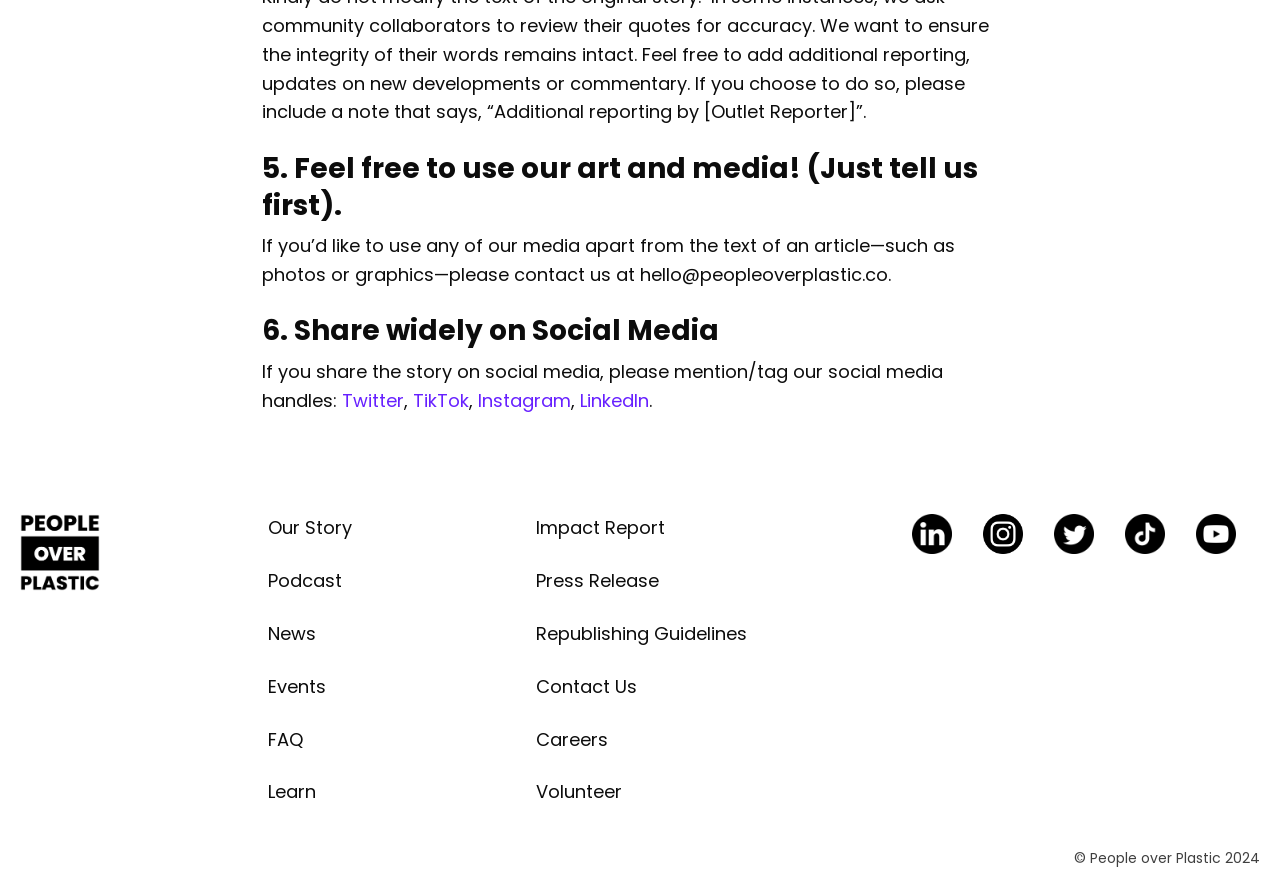What type of resources can be found on the 'Learn' page?
Based on the image, please offer an in-depth response to the question.

The link 'Learn' is likely to lead to a page that provides educational resources, such as articles, tutorials, or courses, allowing users to learn more about the topics related to the organization's mission.